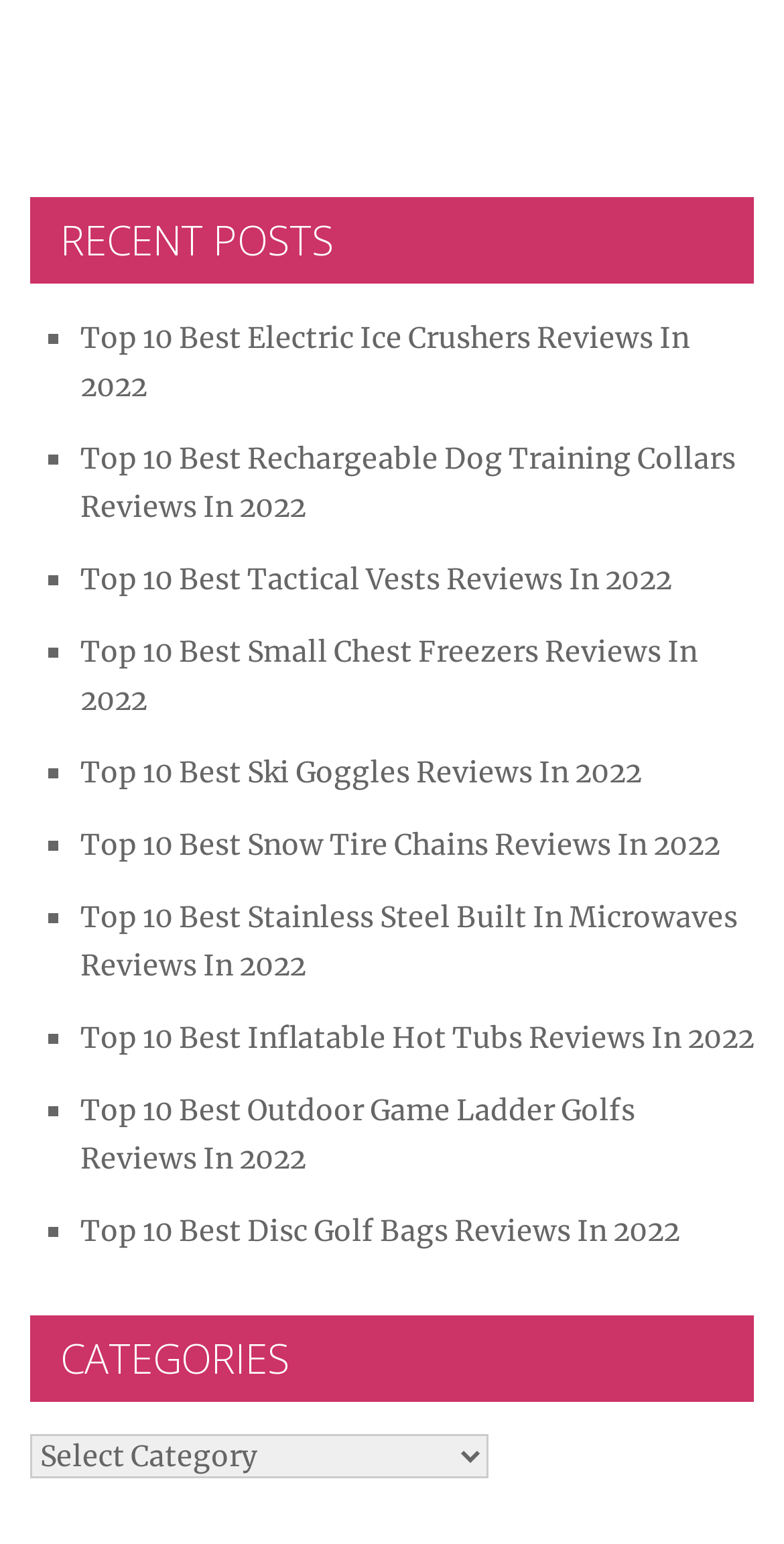Identify the bounding box coordinates of the region I need to click to complete this instruction: "Browse the category list".

[0.036, 0.93, 0.228, 0.953]